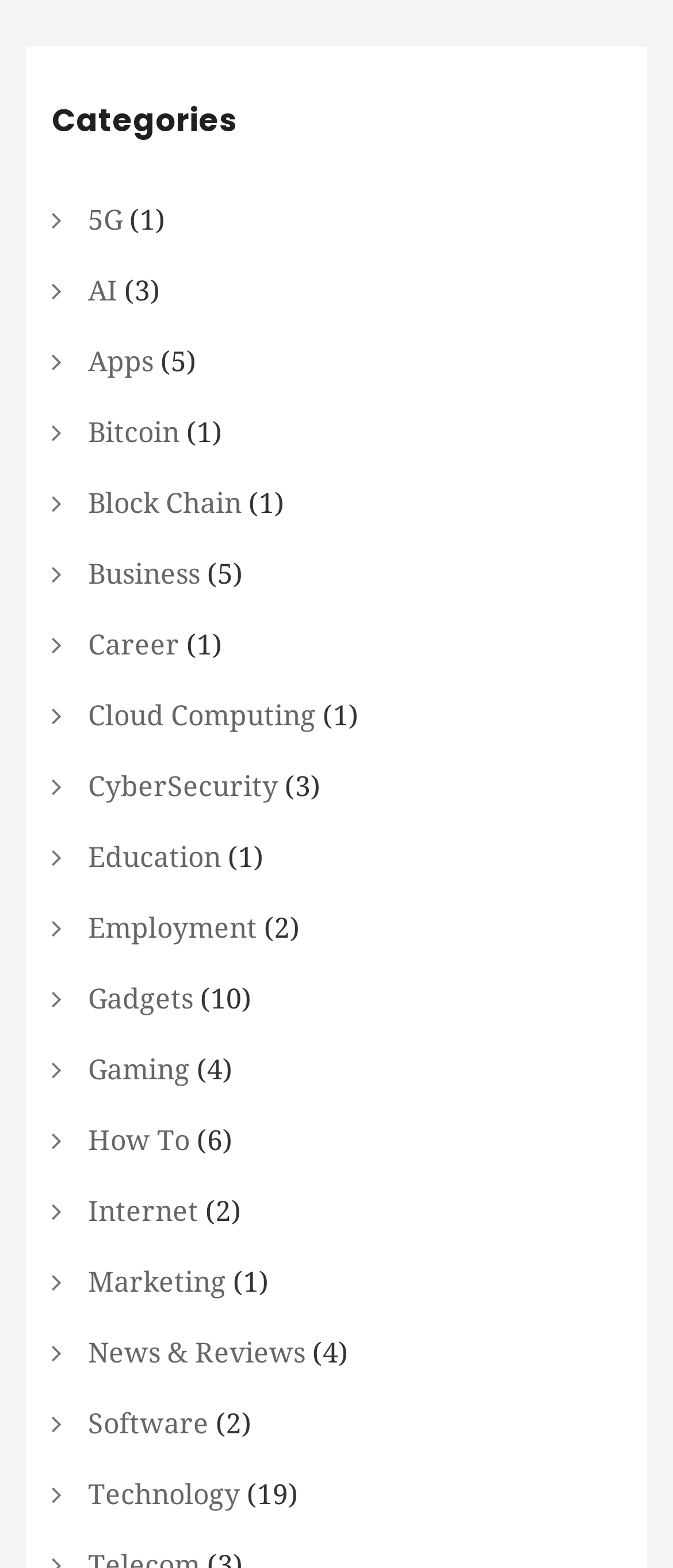Determine the bounding box coordinates of the section to be clicked to follow the instruction: "click on employee communication". The coordinates should be given as four float numbers between 0 and 1, formatted as [left, top, right, bottom].

None